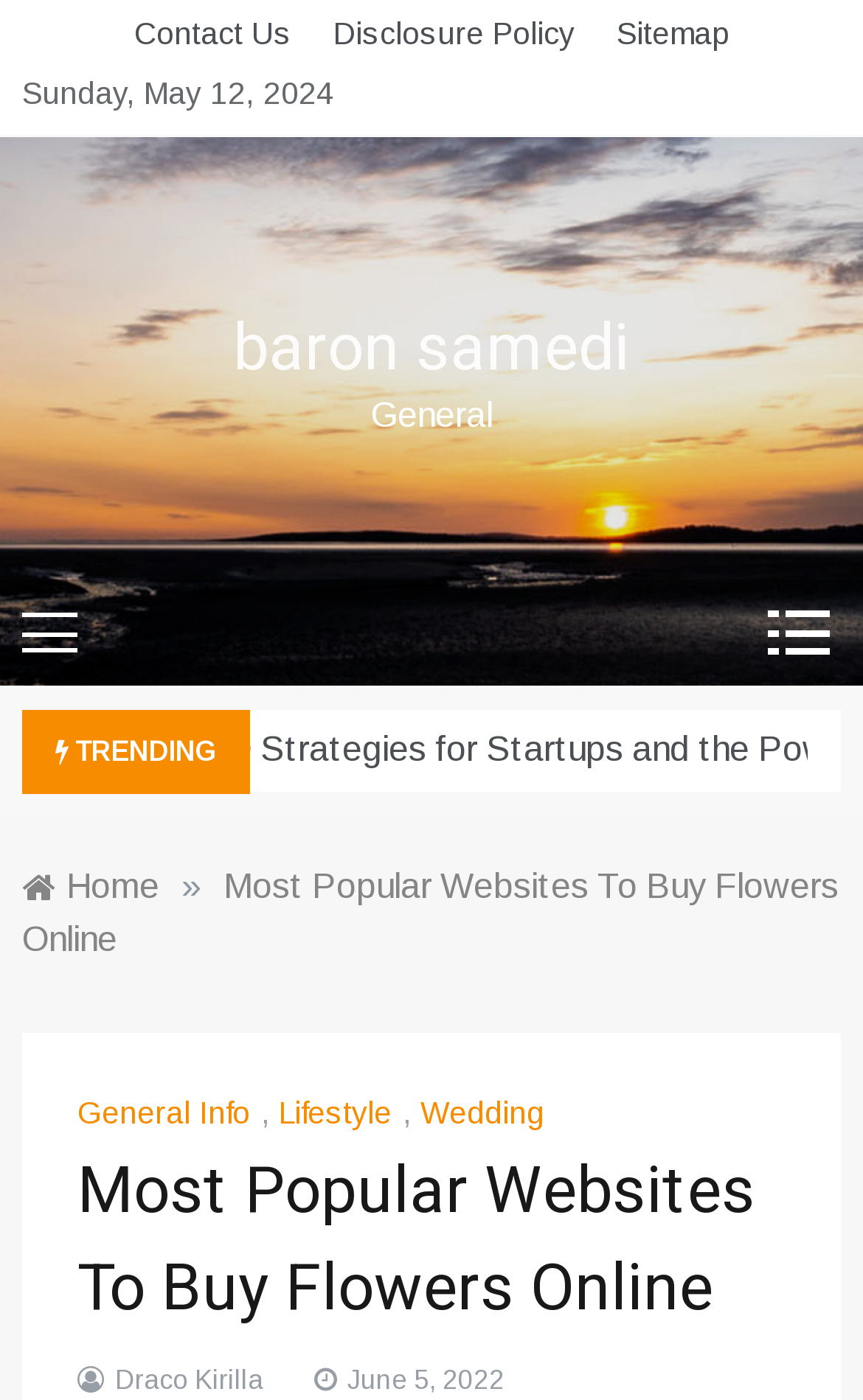Determine the bounding box coordinates of the clickable region to follow the instruction: "visit disclosure policy".

[0.386, 0.011, 0.665, 0.036]